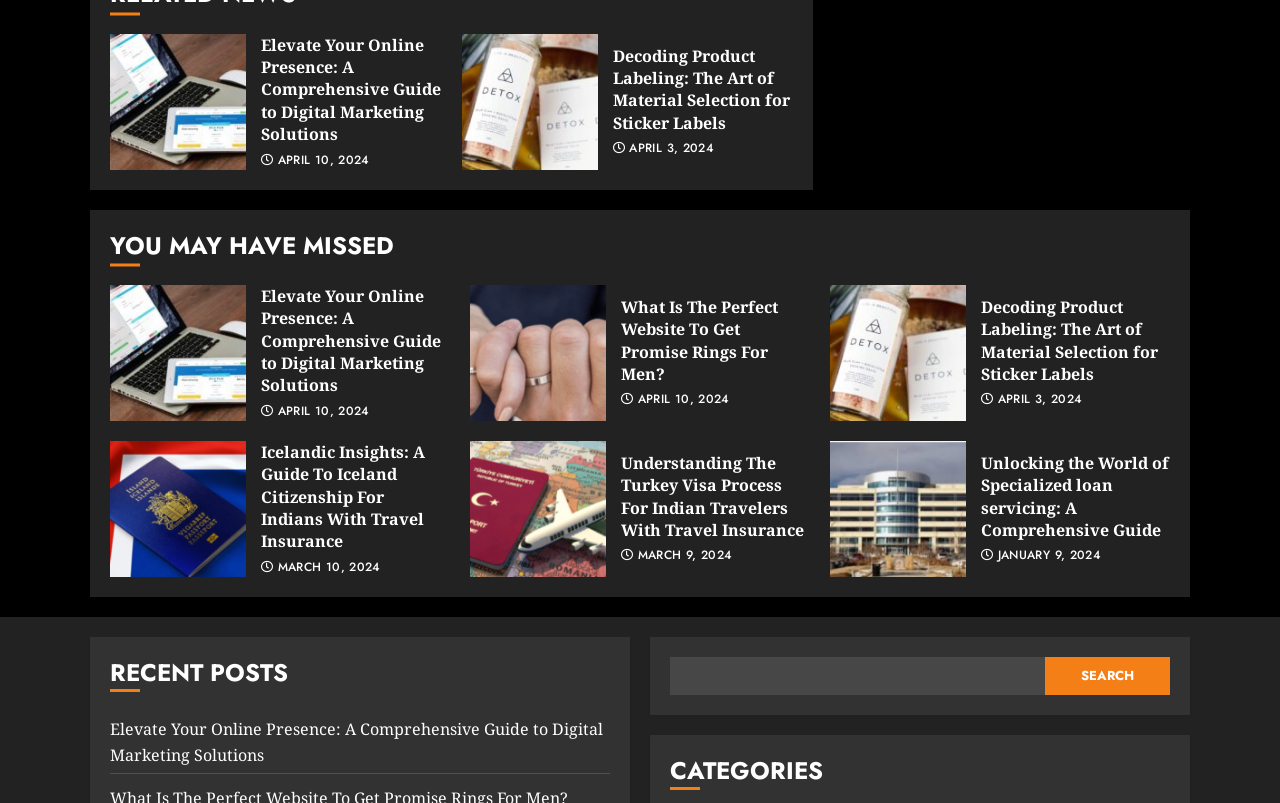Give the bounding box coordinates for the element described by: "March 10, 2024".

[0.217, 0.697, 0.297, 0.718]